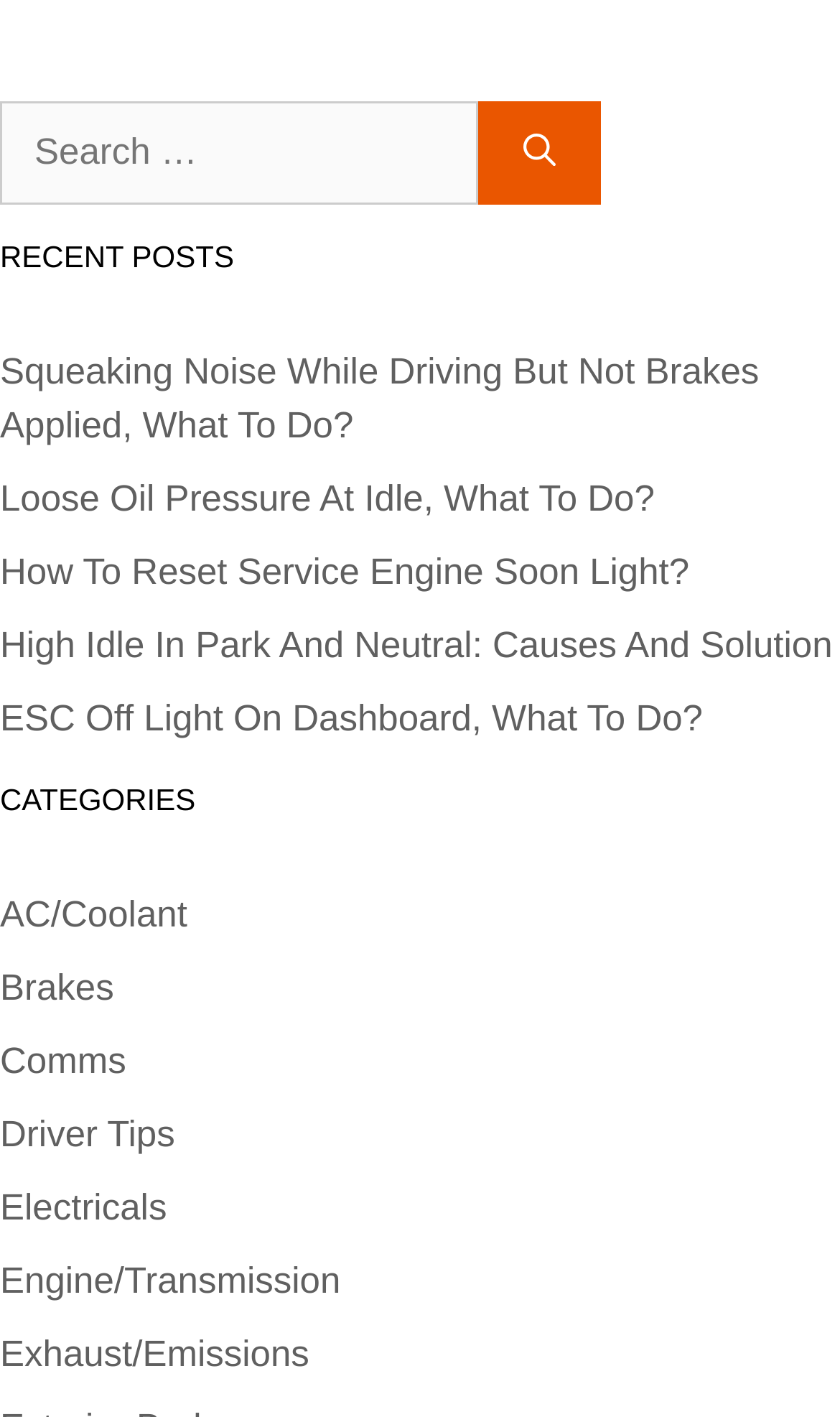Indicate the bounding box coordinates of the element that must be clicked to execute the instruction: "Explore the 'Engine/Transmission' section". The coordinates should be given as four float numbers between 0 and 1, i.e., [left, top, right, bottom].

[0.0, 0.889, 0.405, 0.918]